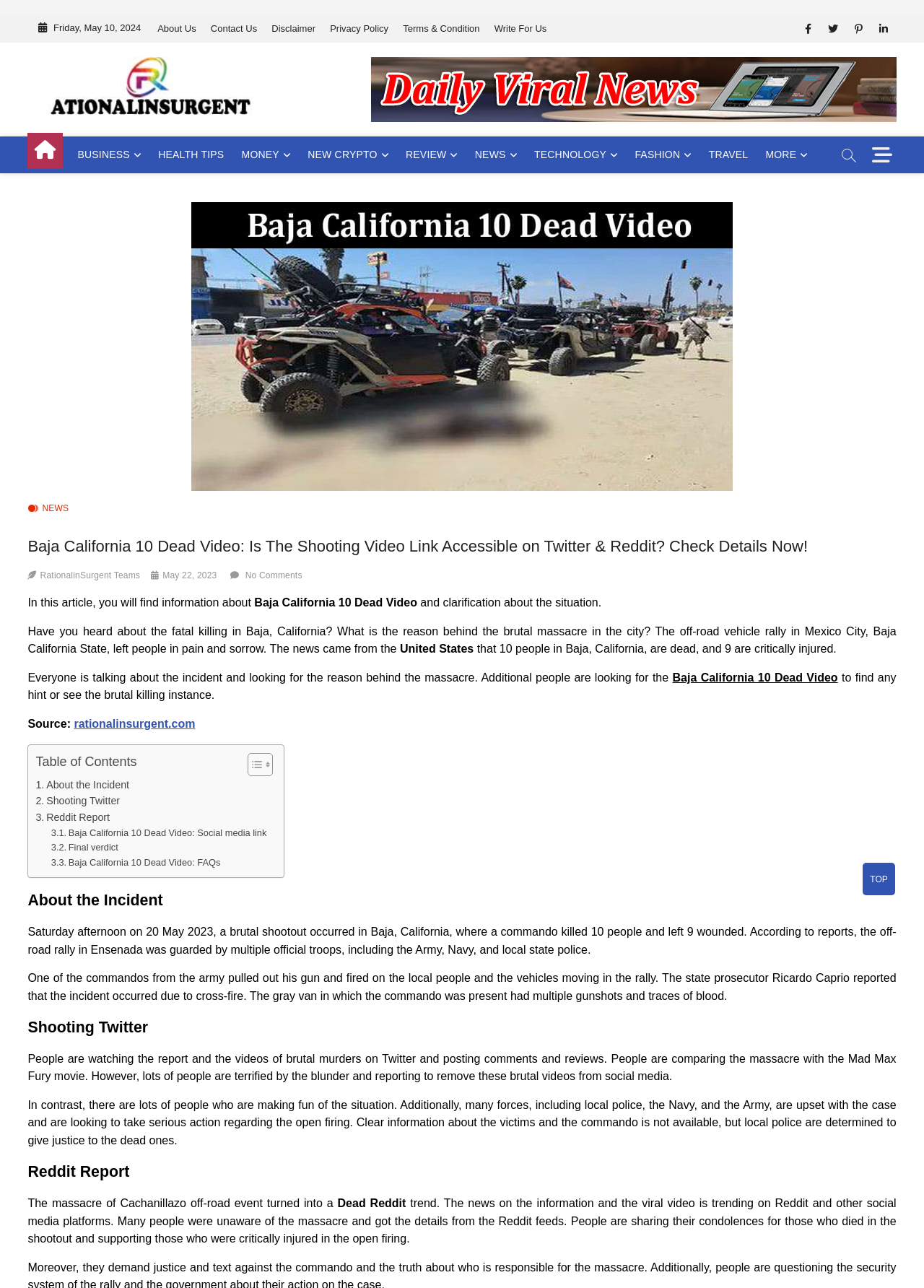Please locate the bounding box coordinates of the region I need to click to follow this instruction: "Click on the 'NEWS' link".

[0.03, 0.391, 0.074, 0.4]